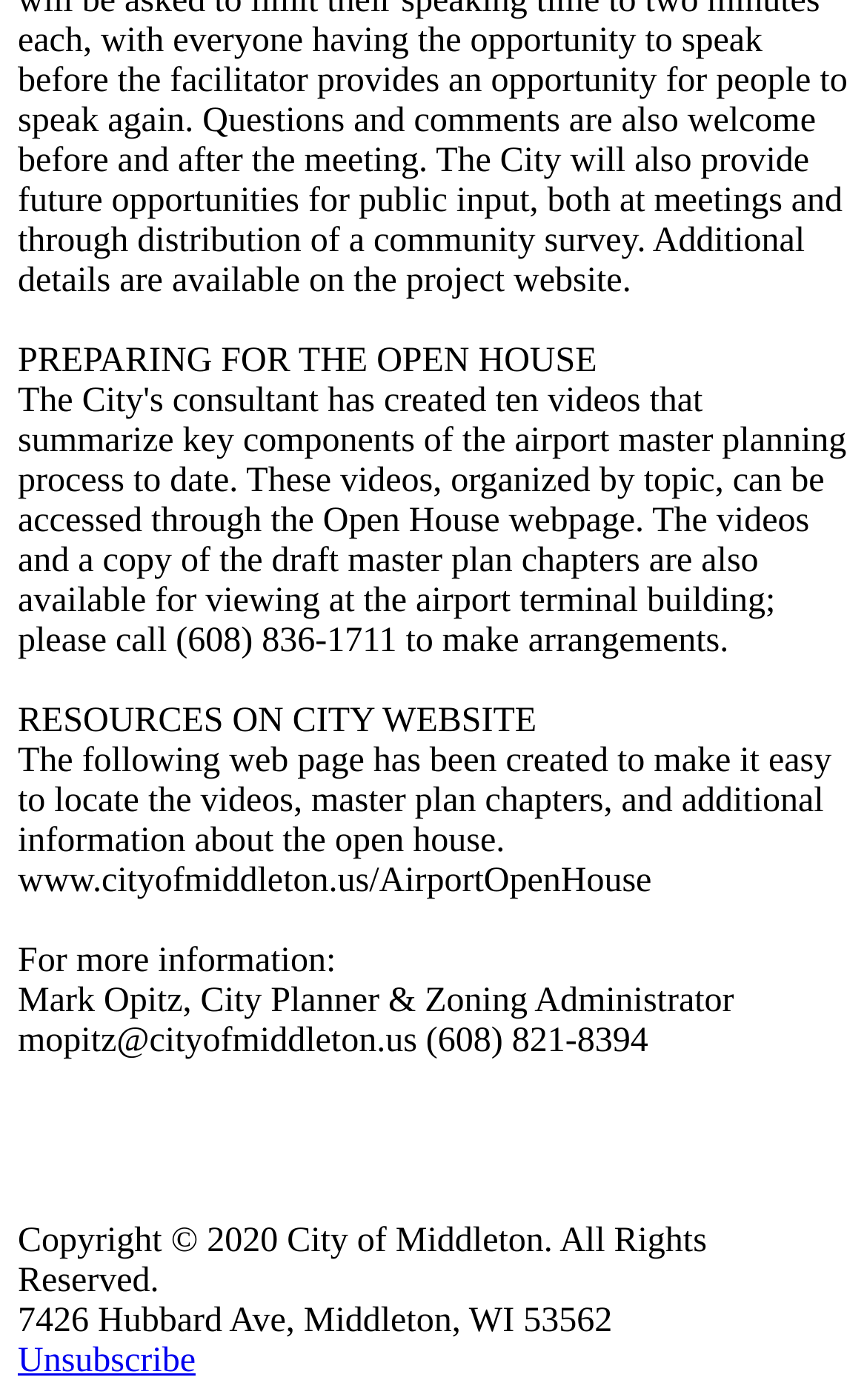What is the address of the City of Middleton?
Using the visual information, reply with a single word or short phrase.

7426 Hubbard Ave, Middleton, WI 53562